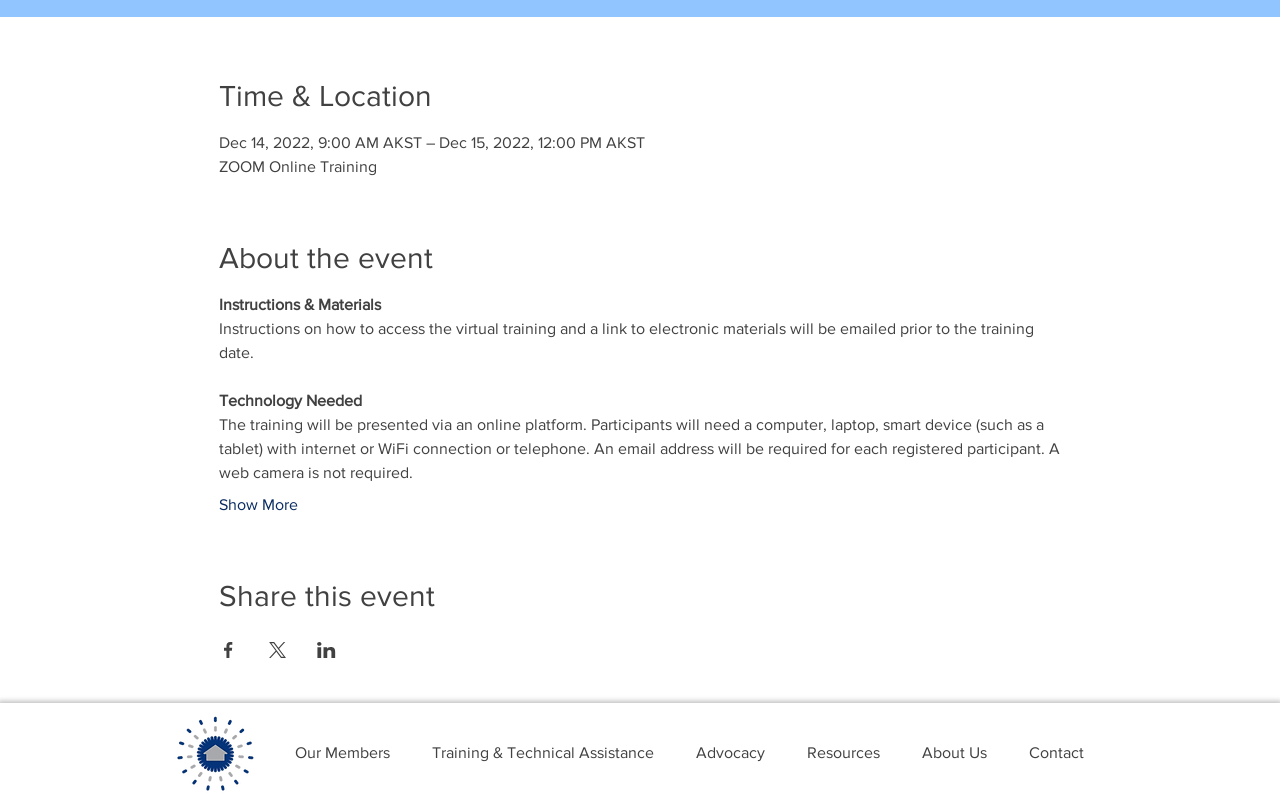Please find the bounding box for the following UI element description. Provide the coordinates in (top-left x, top-left y, bottom-right x, bottom-right y) format, with values between 0 and 1: About Us

[0.704, 0.906, 0.788, 0.968]